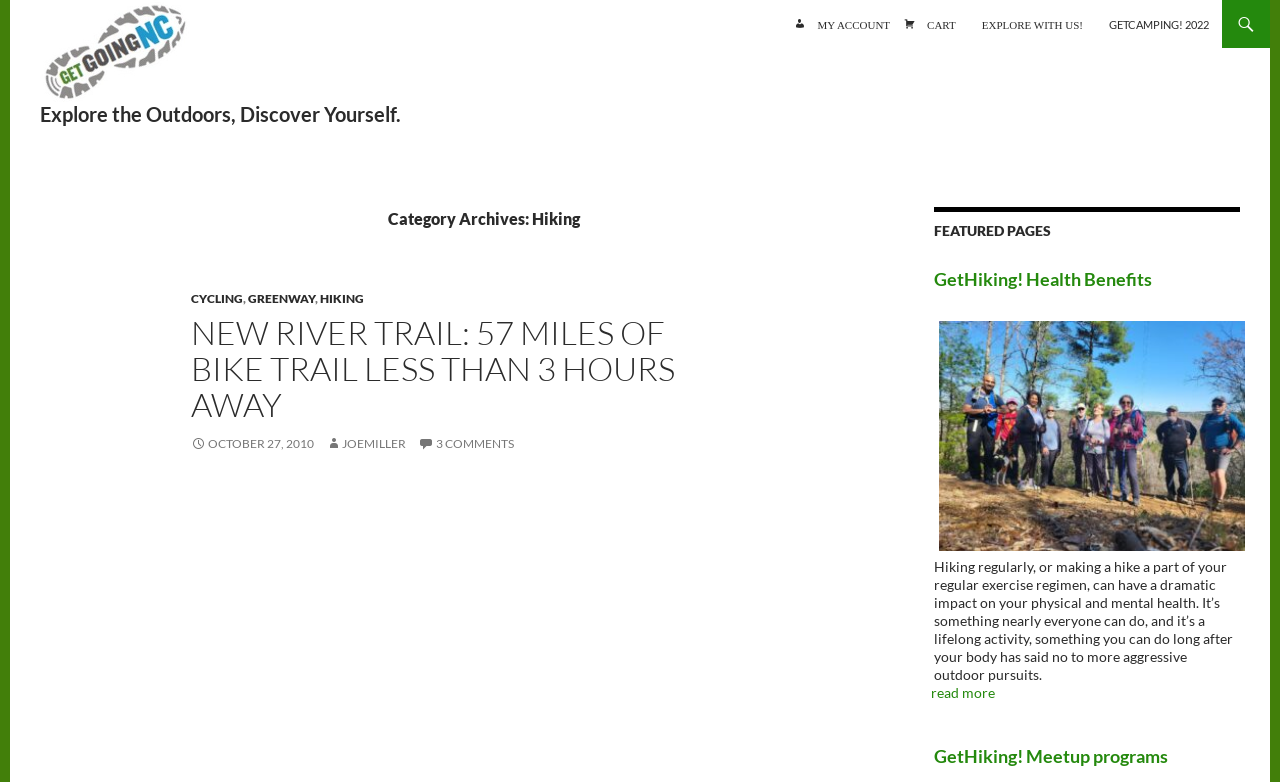Please find the bounding box coordinates of the element's region to be clicked to carry out this instruction: "Go to my account".

[0.629, 0.0, 0.705, 0.061]